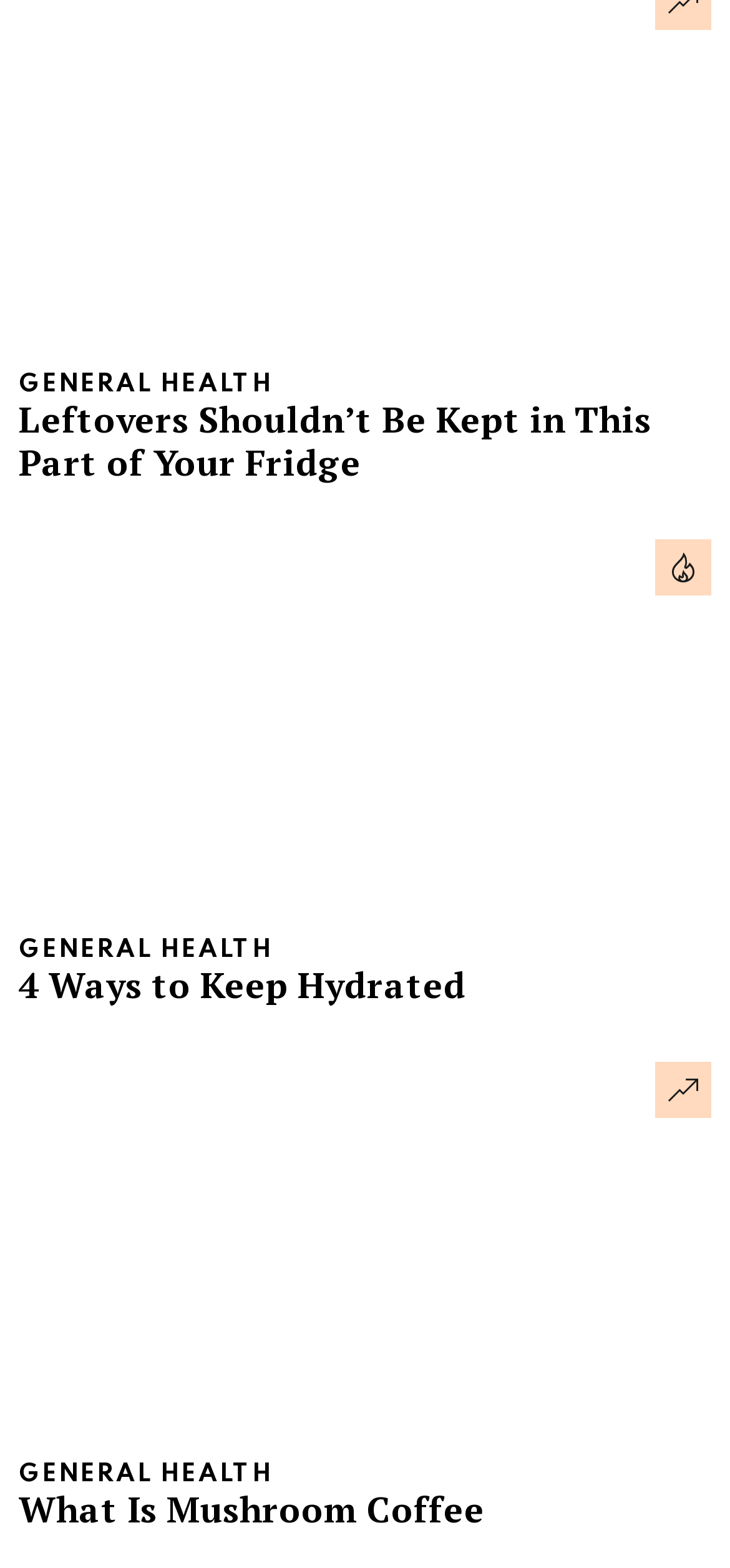Locate the bounding box coordinates of the element you need to click to accomplish the task described by this instruction: "Read the article 'Leftovers Shouldn’t Be Kept in This Part of Your Fridge'".

[0.026, 0.253, 0.974, 0.308]